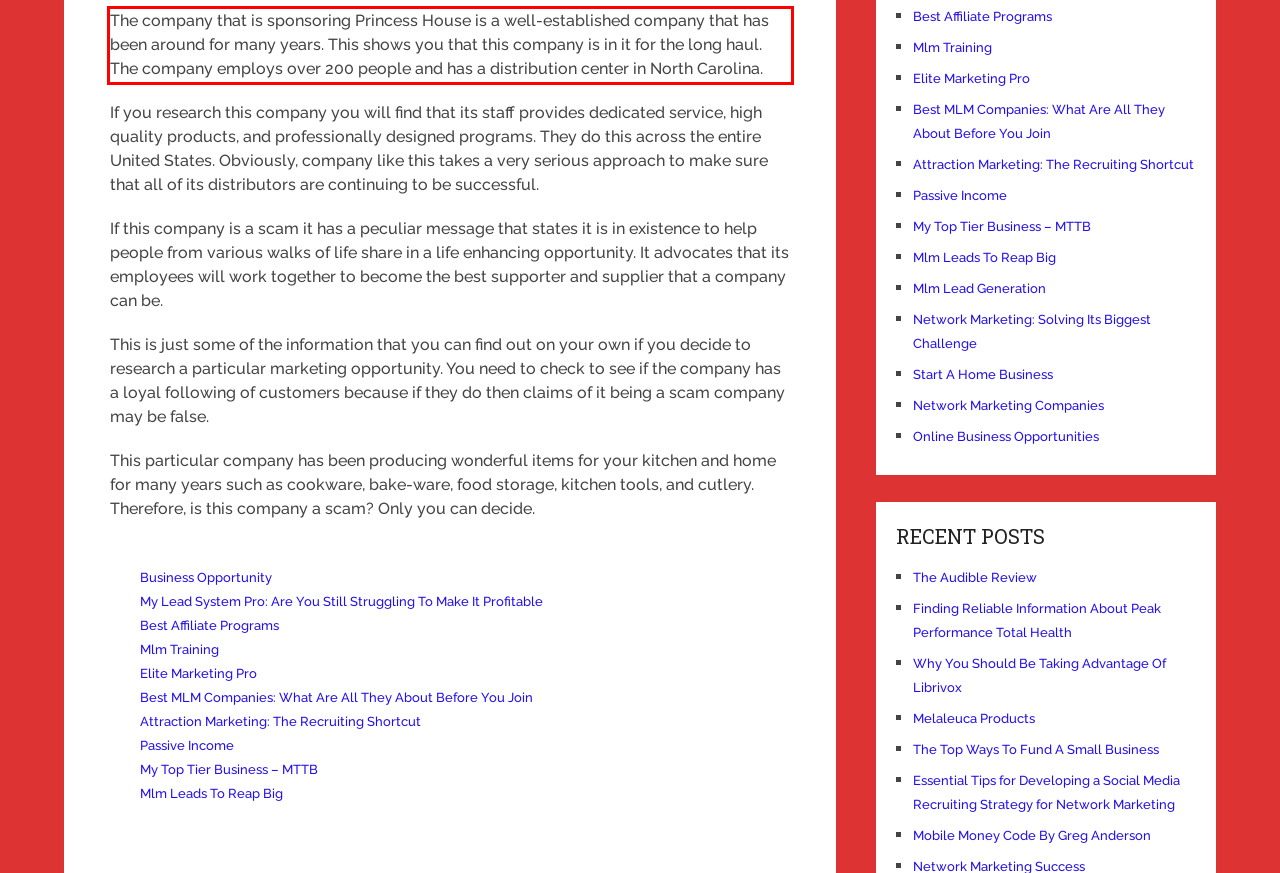You have a screenshot of a webpage, and there is a red bounding box around a UI element. Utilize OCR to extract the text within this red bounding box.

The company that is sponsoring Princess House is a well-established company that has been around for many years. This shows you that this company is in it for the long haul. The company employs over 200 people and has a distribution center in North Carolina.